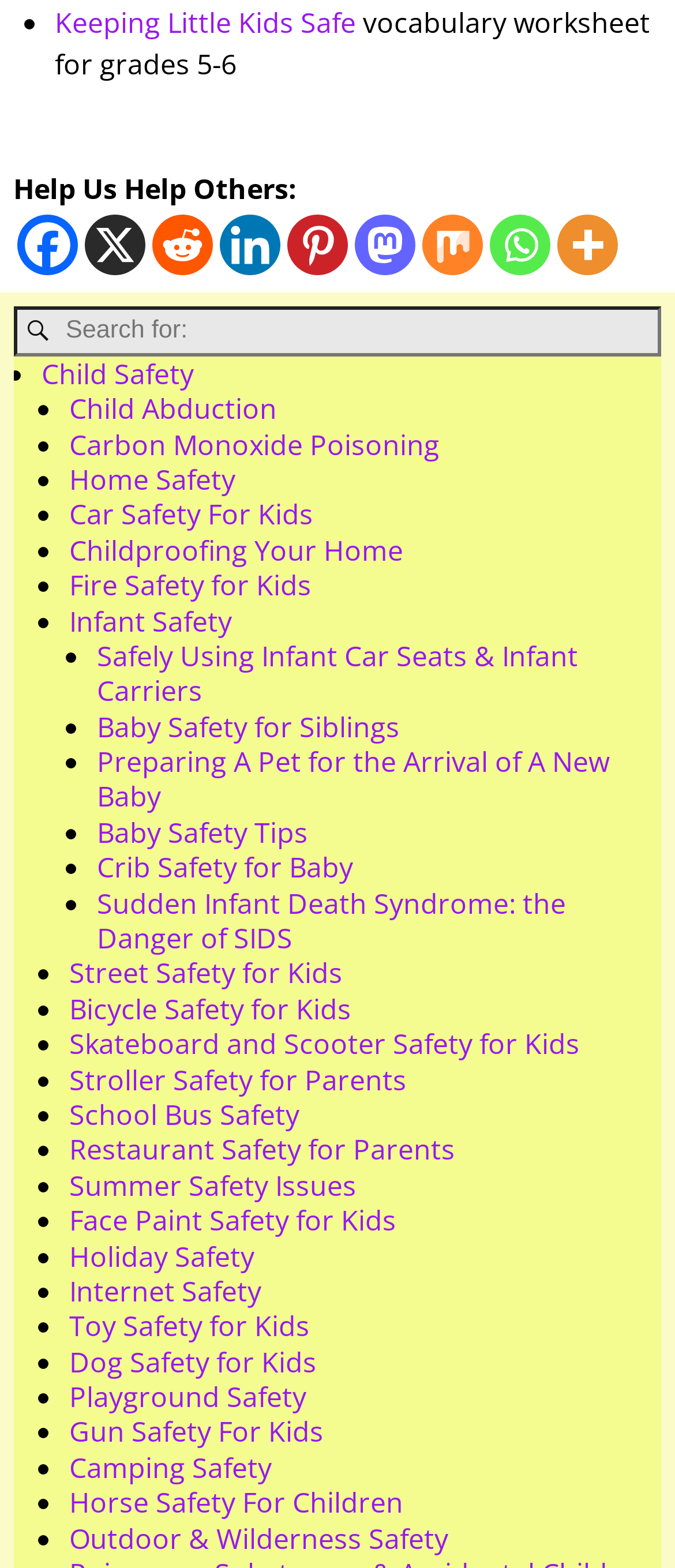What is the main topic of this webpage?
Based on the screenshot, answer the question with a single word or phrase.

Child Safety